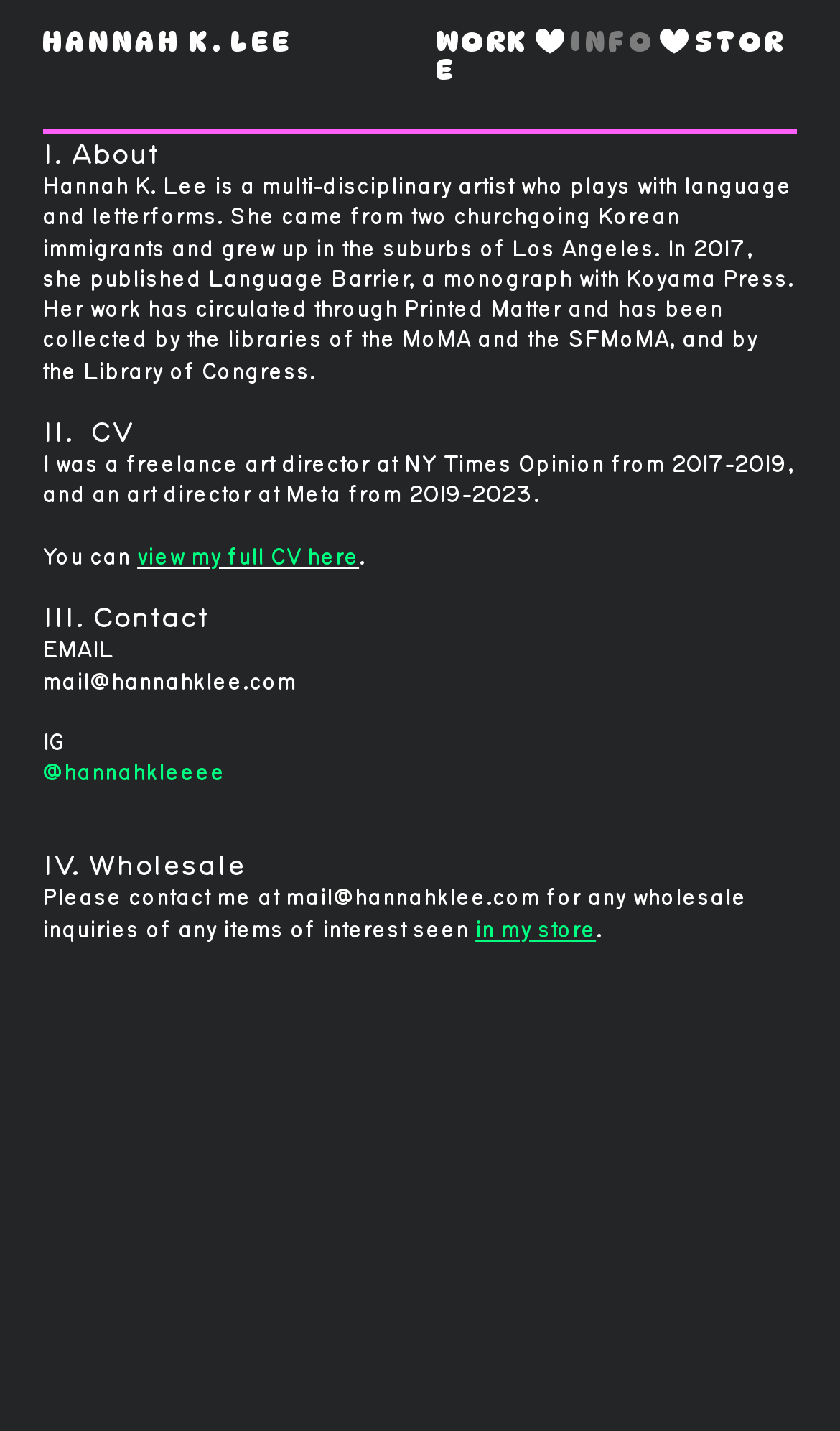Using the details from the image, please elaborate on the following question: Where can you view Hannah K. Lee's full CV?

The link 'view my full CV here' is provided in the 'II. CV' section, which allows users to access Hannah K. Lee's full CV.